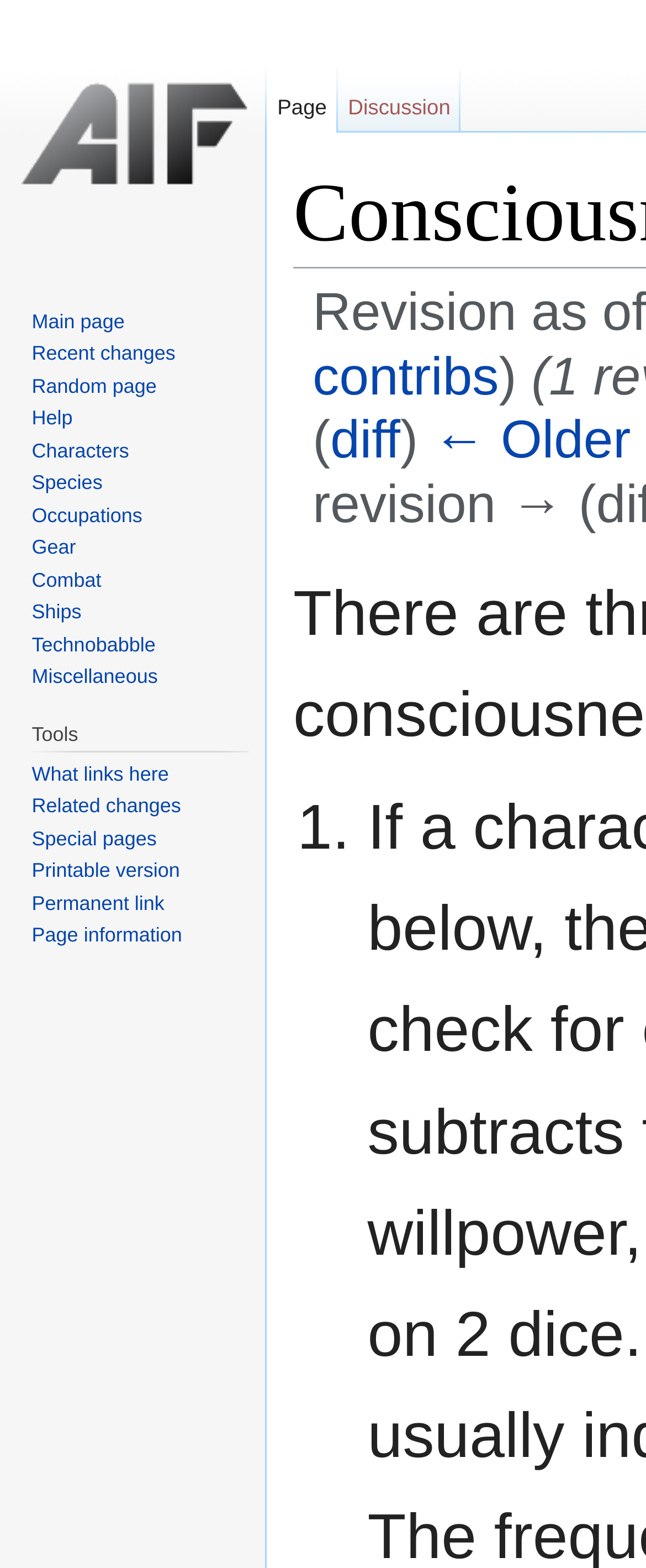Using a single word or phrase, answer the following question: 
What is the second link under the 'Navigation' element?

Recent changes